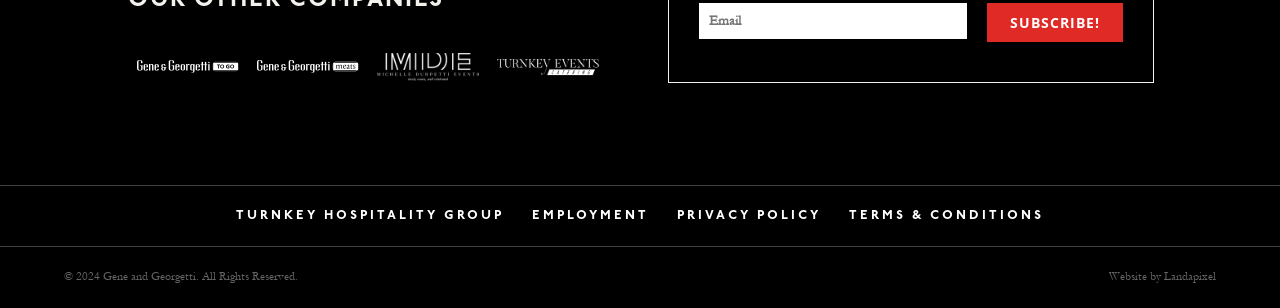Provide the bounding box coordinates of the section that needs to be clicked to accomplish the following instruction: "Enter email address."

[0.546, 0.01, 0.756, 0.127]